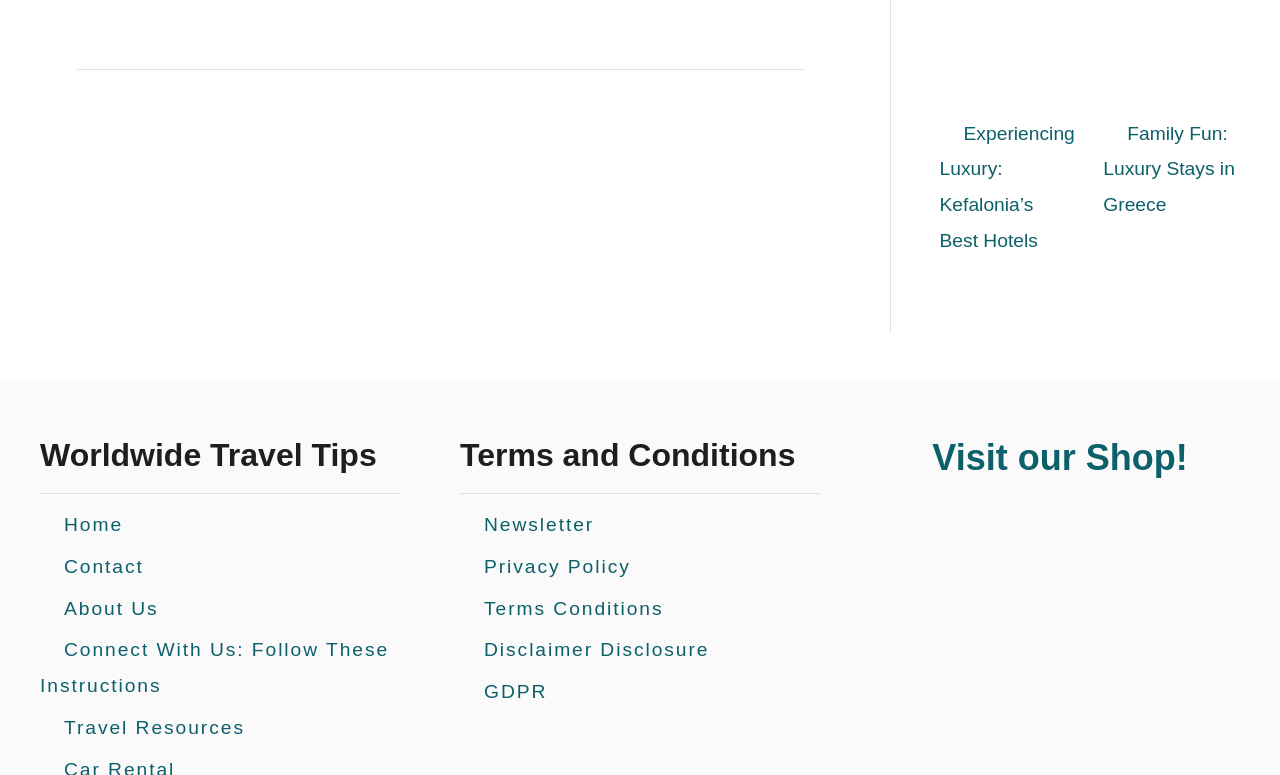Respond to the question below with a single word or phrase: What type of information can be found in the 'Terms and Conditions' section?

Legal information